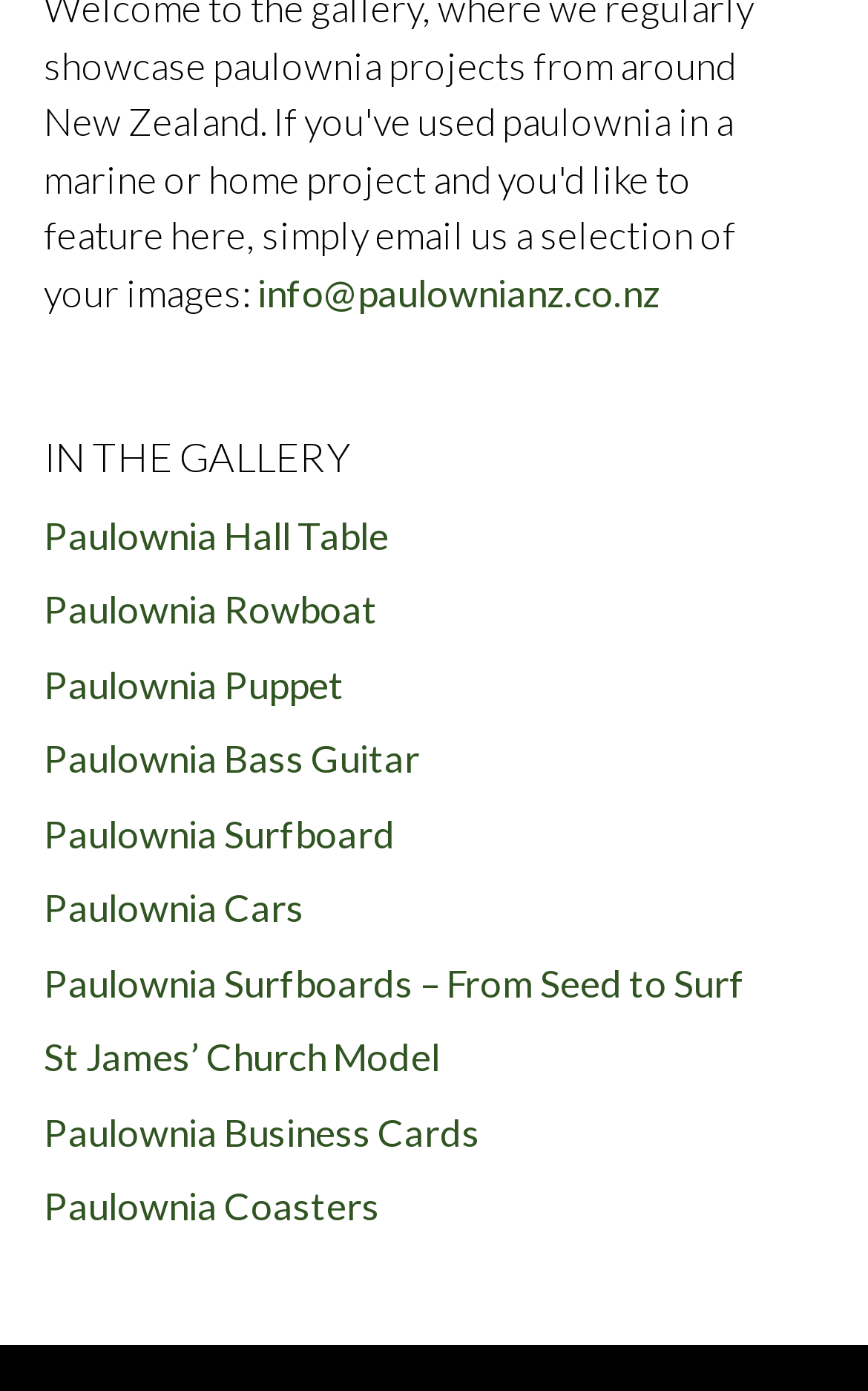Locate the bounding box coordinates of the area to click to fulfill this instruction: "view Paulownia Hall Table". The bounding box should be presented as four float numbers between 0 and 1, in the order [left, top, right, bottom].

[0.05, 0.368, 0.447, 0.402]